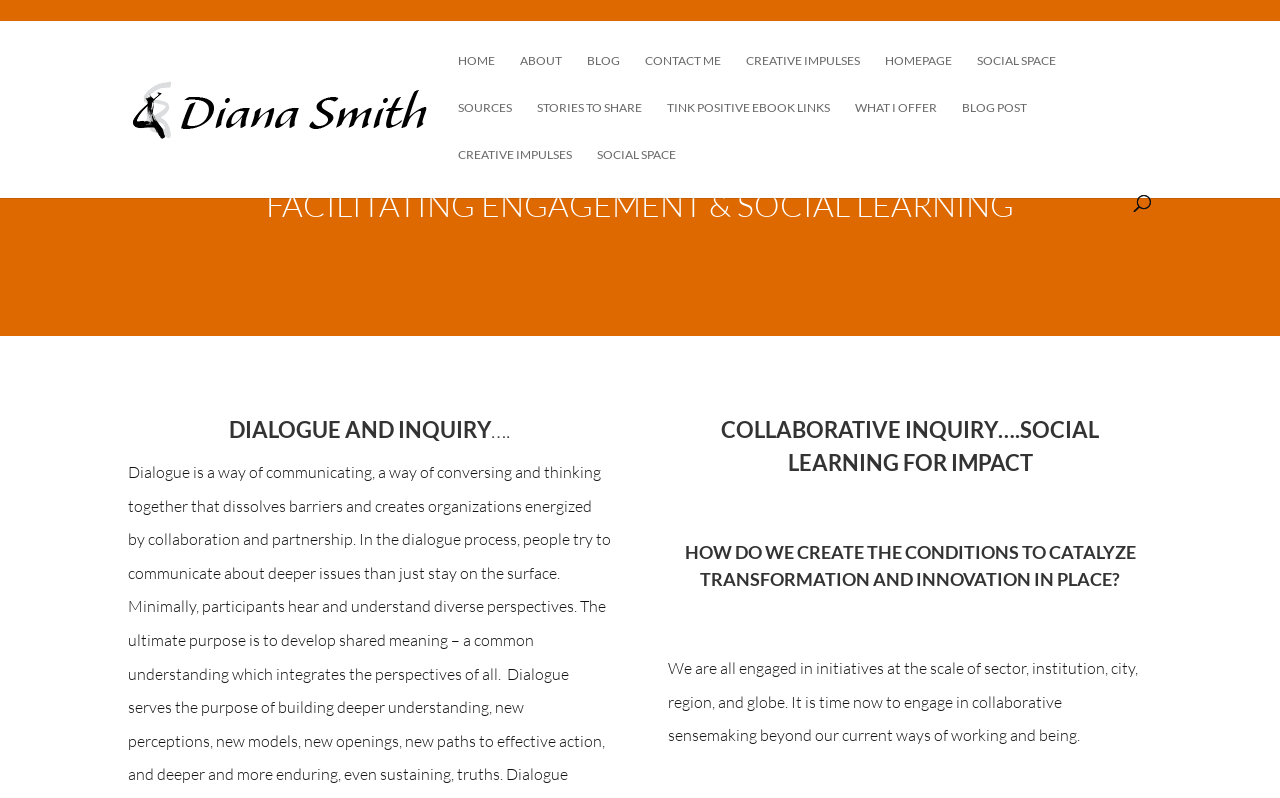What is the headline of the webpage?

FACILITATING ENGAGEMENT & SOCIAL LEARNING